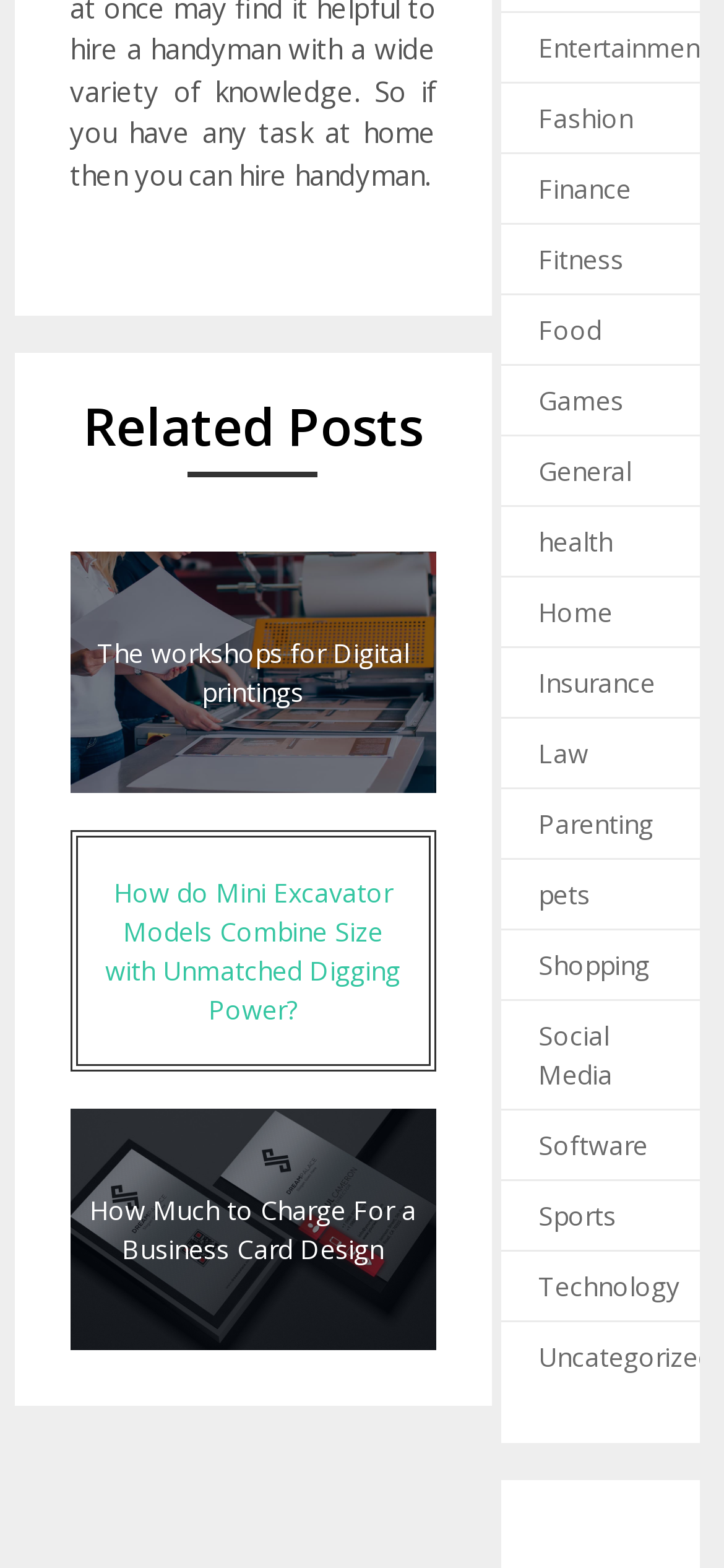Please specify the bounding box coordinates of the clickable region to carry out the following instruction: "View High Quality 2023 JS-847-C Best Steam Shower Room". The coordinates should be four float numbers between 0 and 1, in the format [left, top, right, bottom].

None